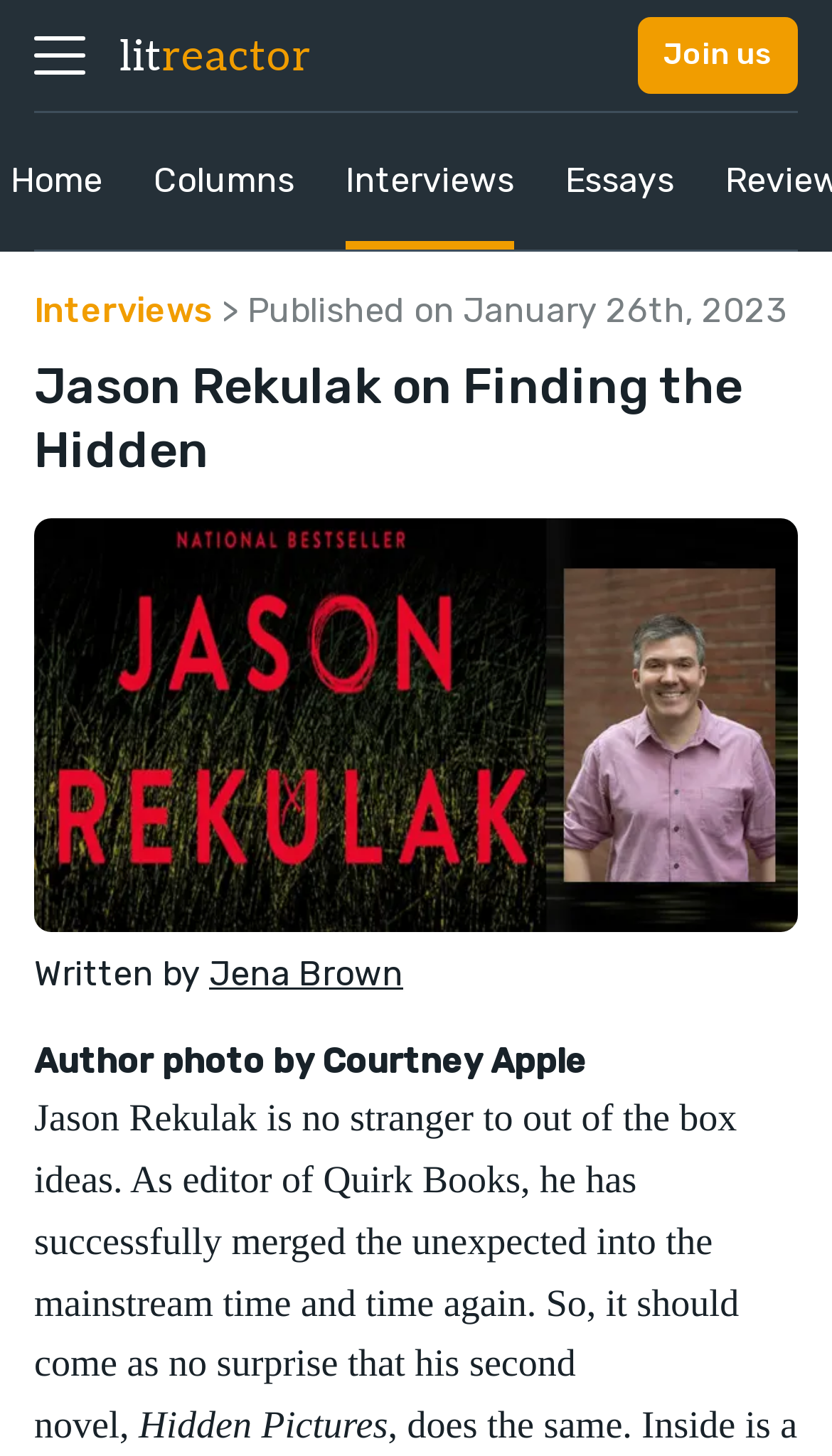Extract the top-level heading from the webpage and provide its text.

Jason Rekulak on Finding the Hidden